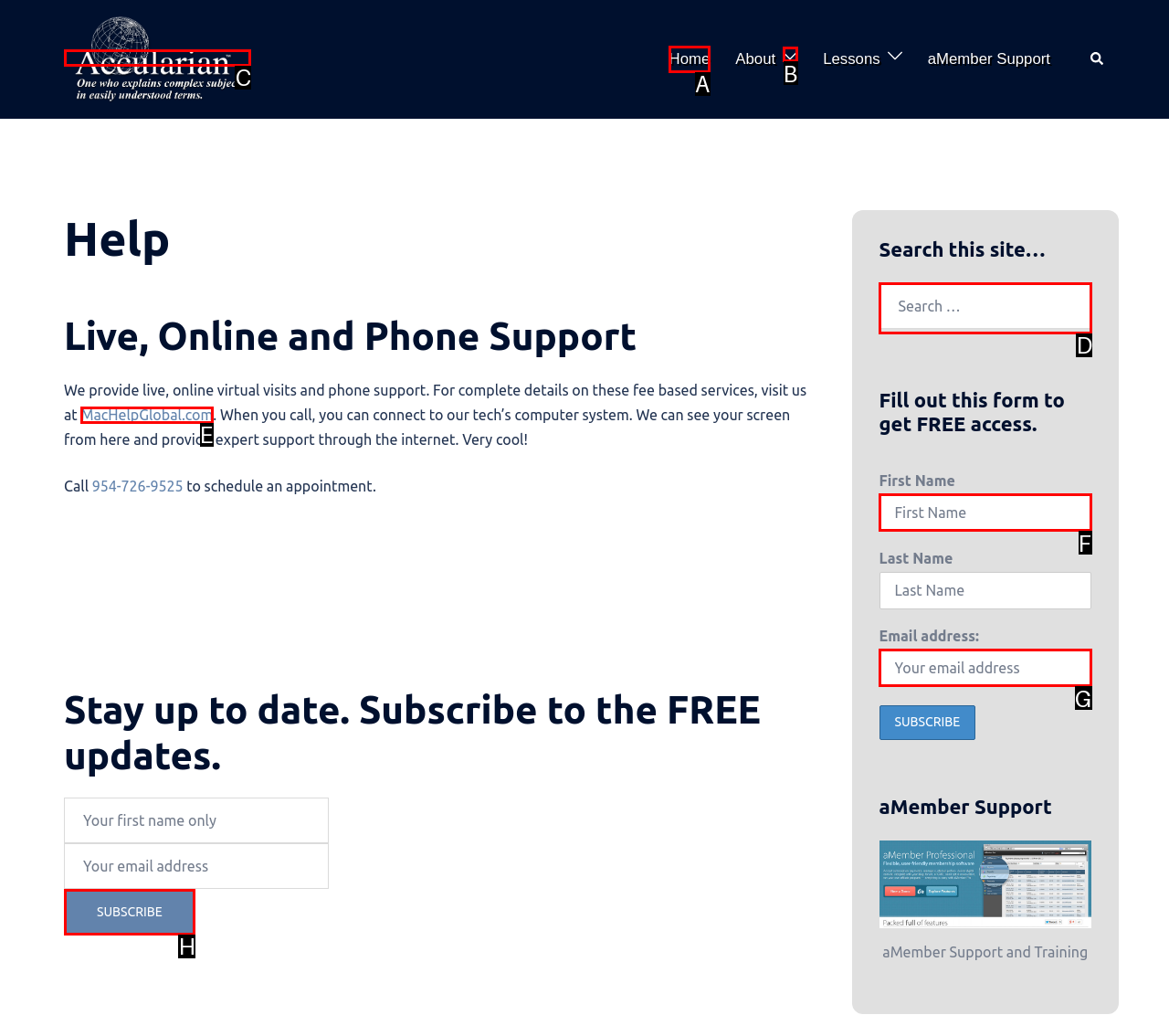Select the HTML element that needs to be clicked to carry out the task: Search for something
Provide the letter of the correct option.

D